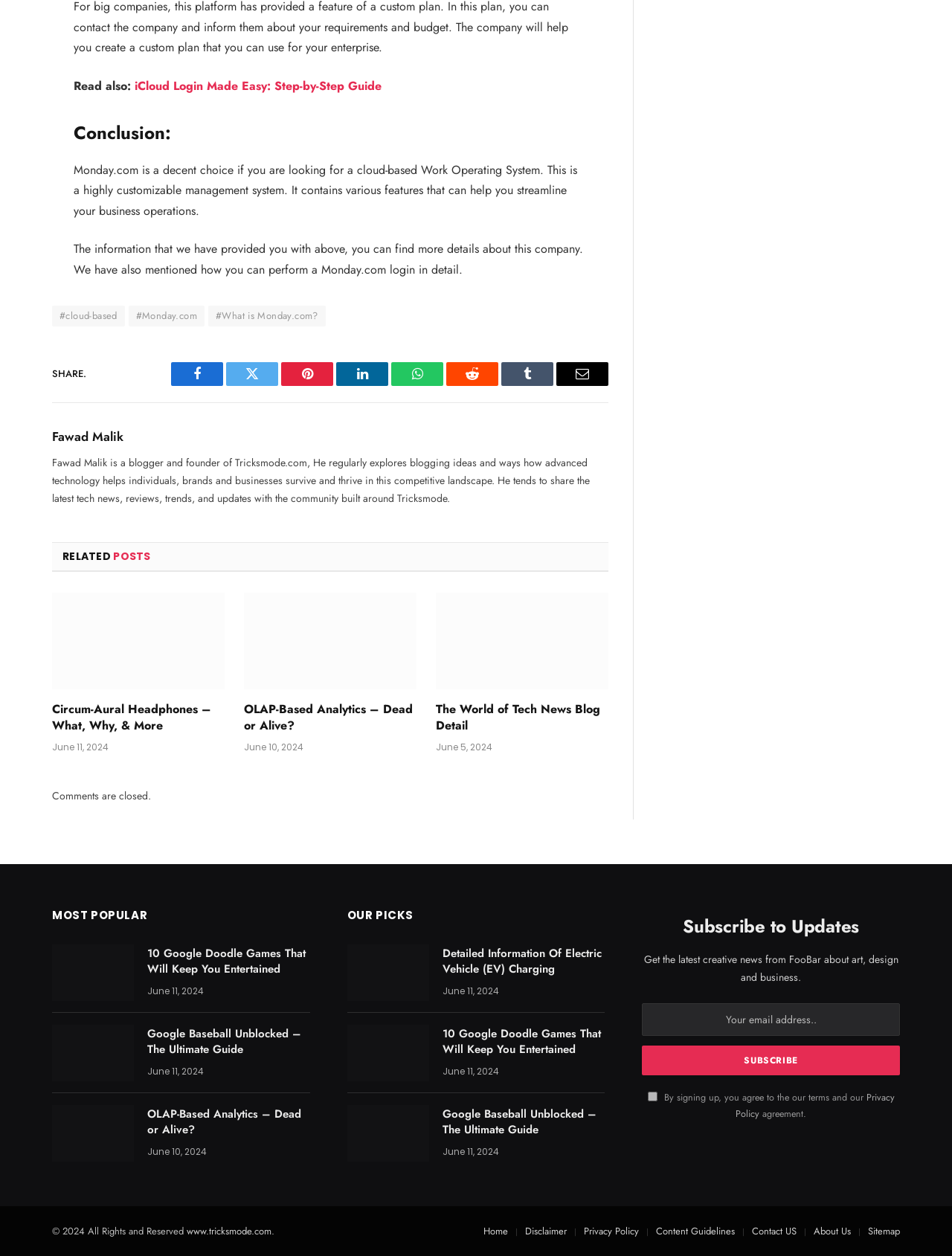Find the bounding box of the UI element described as follows: "Pinterest".

[0.295, 0.288, 0.35, 0.307]